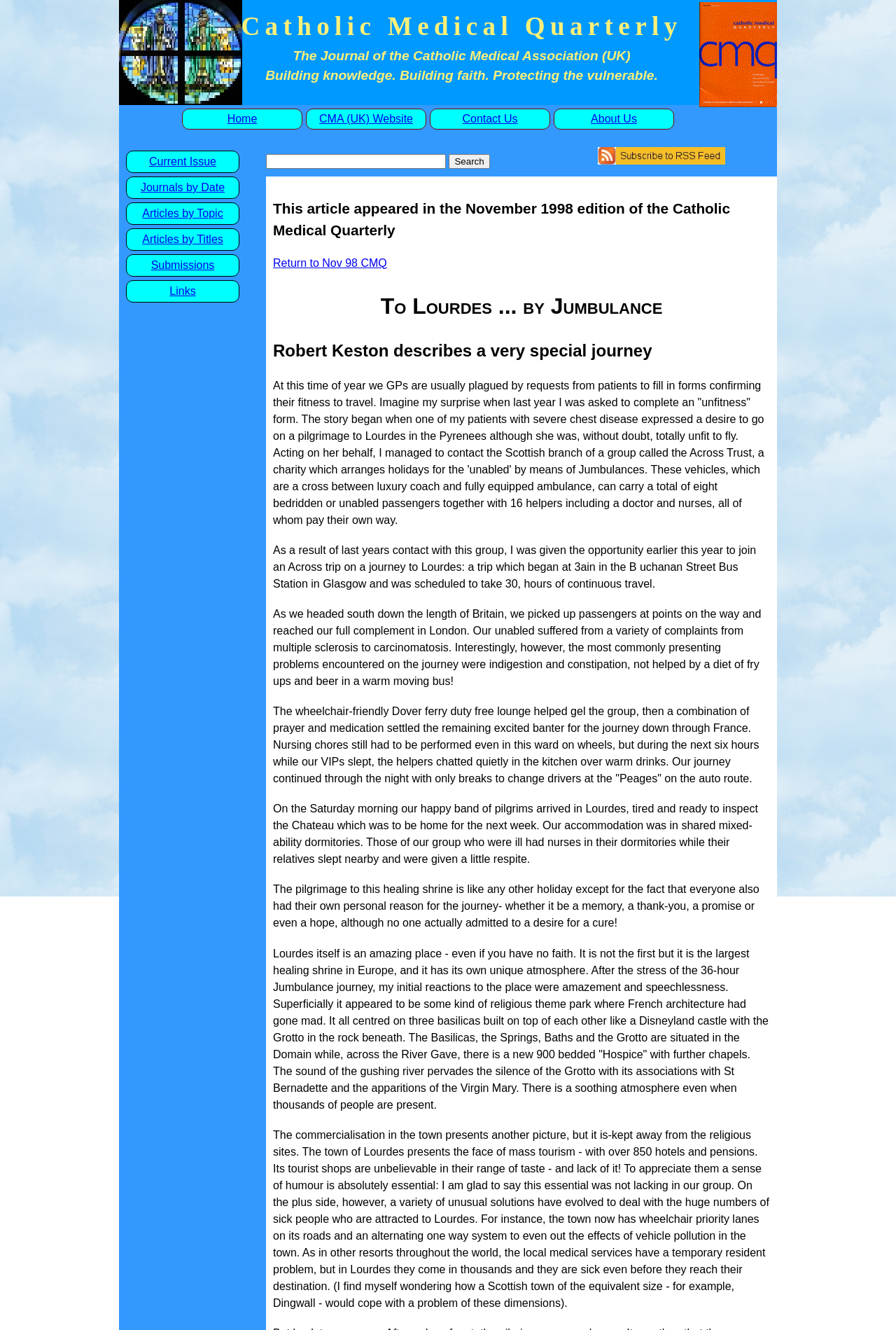Kindly respond to the following question with a single word or a brief phrase: 
What is the name of the charity mentioned in the article?

Across Trust